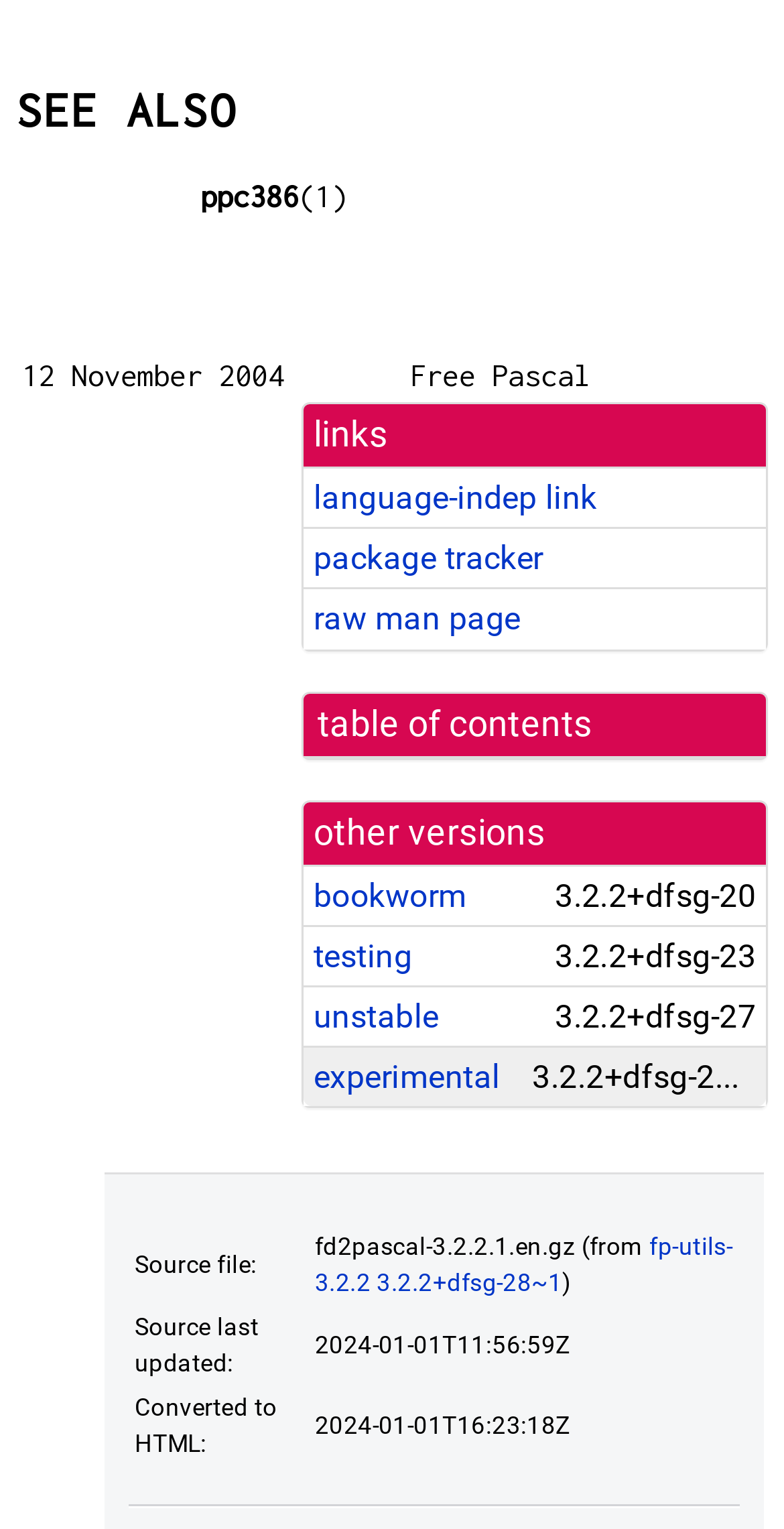Determine the bounding box coordinates of the section to be clicked to follow the instruction: "check the source file information". The coordinates should be given as four float numbers between 0 and 1, formatted as [left, top, right, bottom].

[0.399, 0.803, 0.938, 0.853]